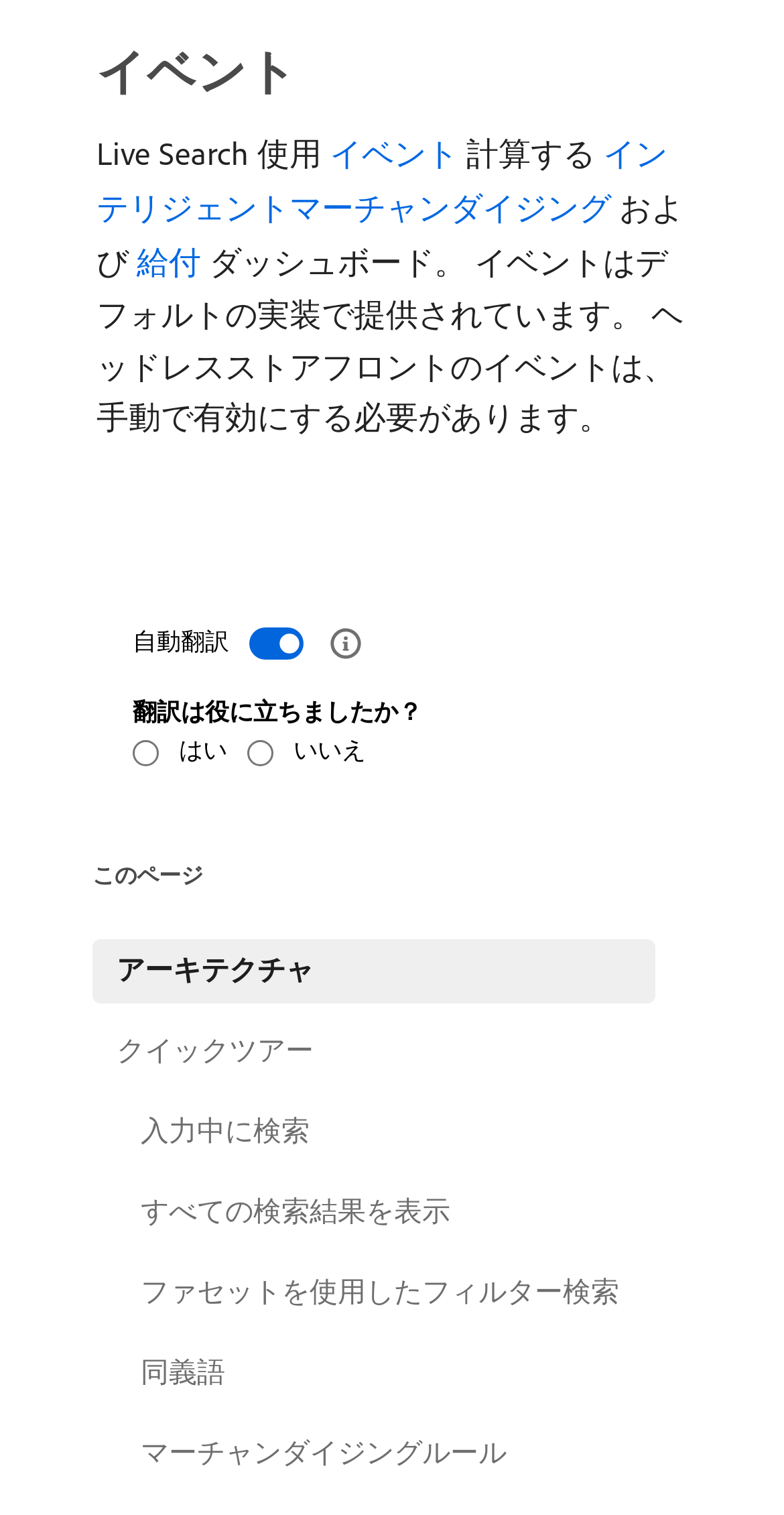Please analyze the image and give a detailed answer to the question:
What is the purpose of the checkbox?

The checkbox is located next to the text '自動翻訳' which means 'Automatic translation', and it is likely used to enable or disable this feature.